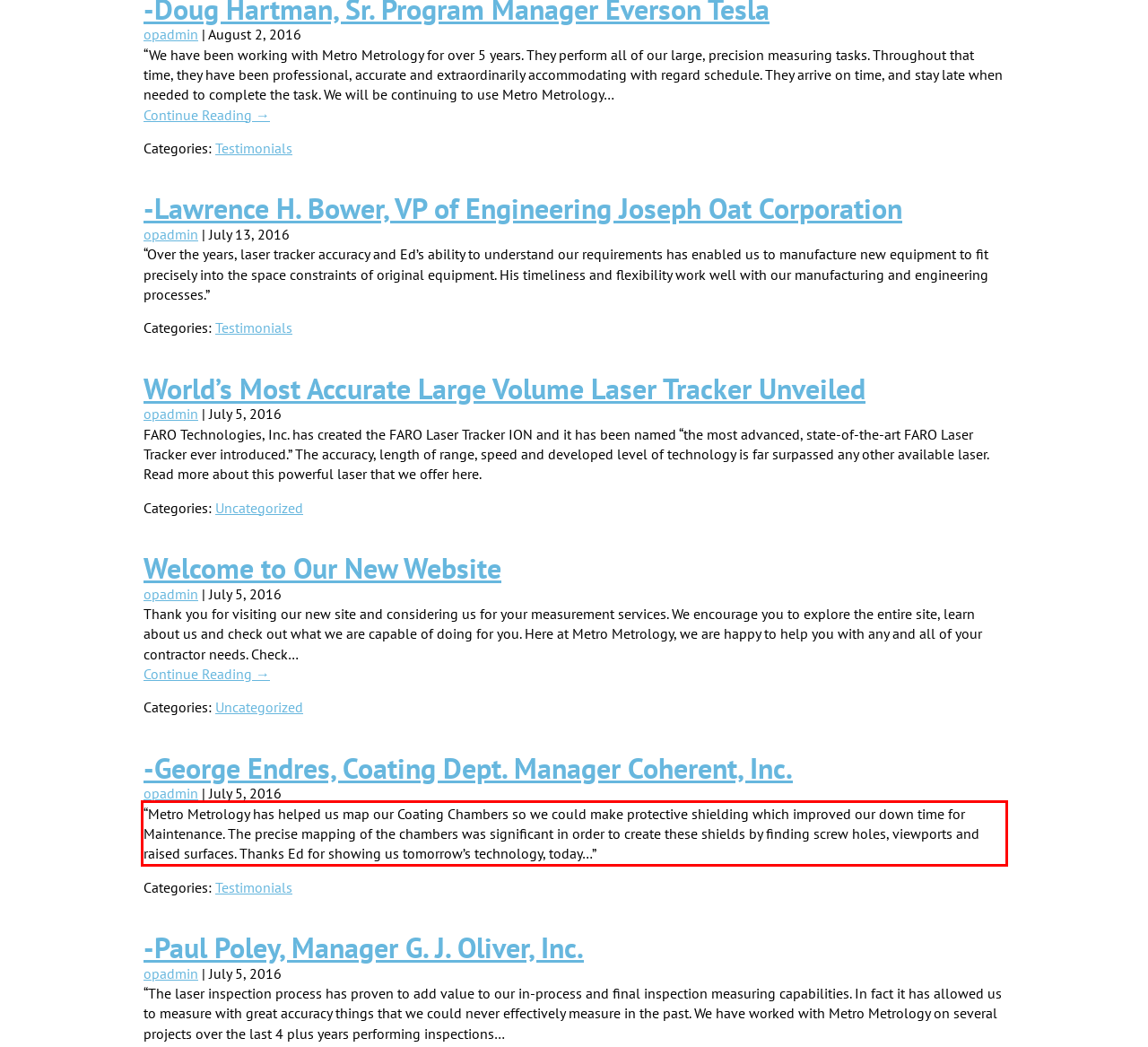Please identify and extract the text content from the UI element encased in a red bounding box on the provided webpage screenshot.

“Metro Metrology has helped us map our Coating Chambers so we could make protective shielding which improved our down time for Maintenance. The precise mapping of the chambers was significant in order to create these shields by finding screw holes, viewports and raised surfaces. Thanks Ed for showing us tomorrow’s technology, today…”